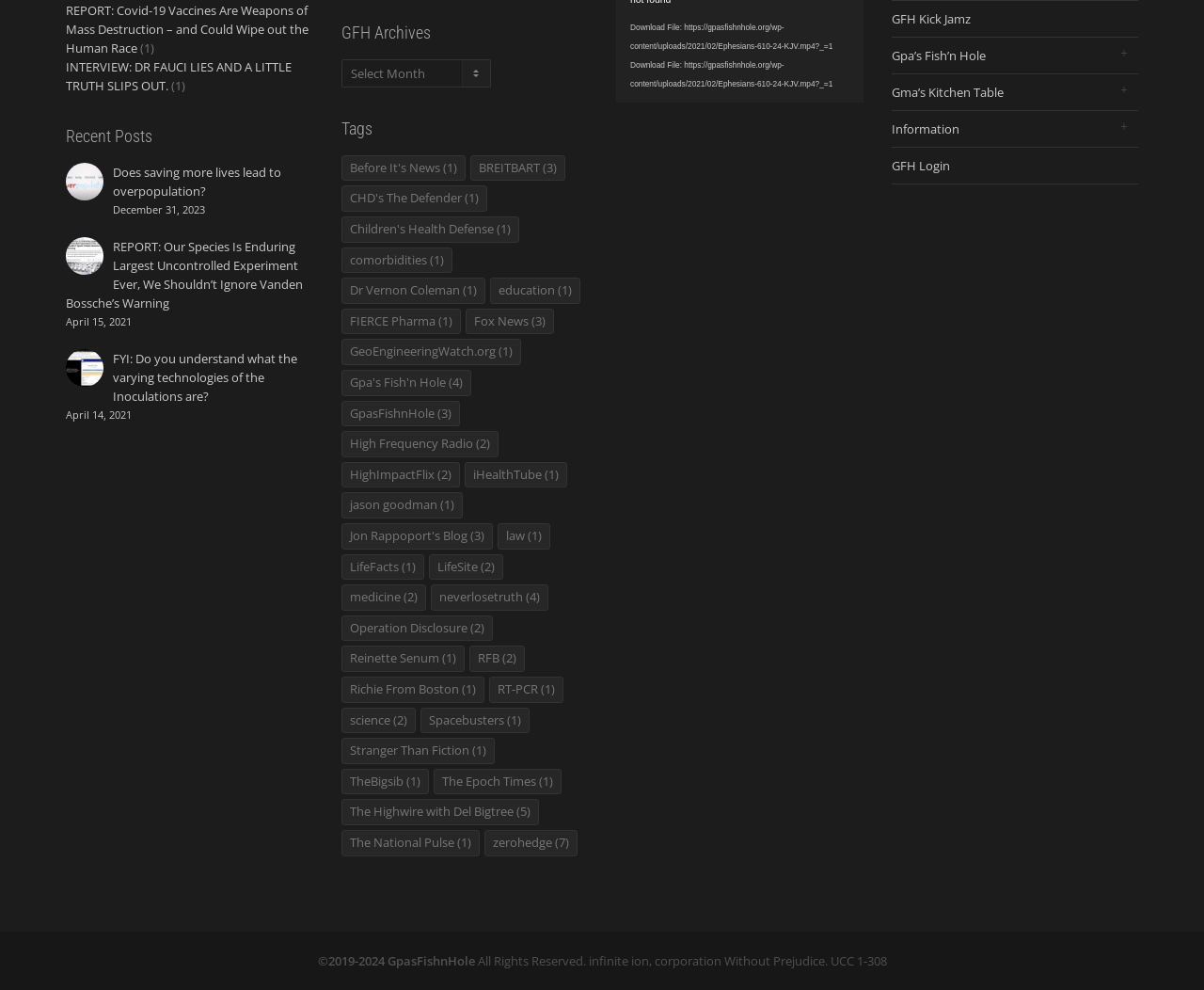Find the bounding box coordinates for the area that should be clicked to accomplish the instruction: "Click the 'Play' button".

[0.523, 0.078, 0.539, 0.097]